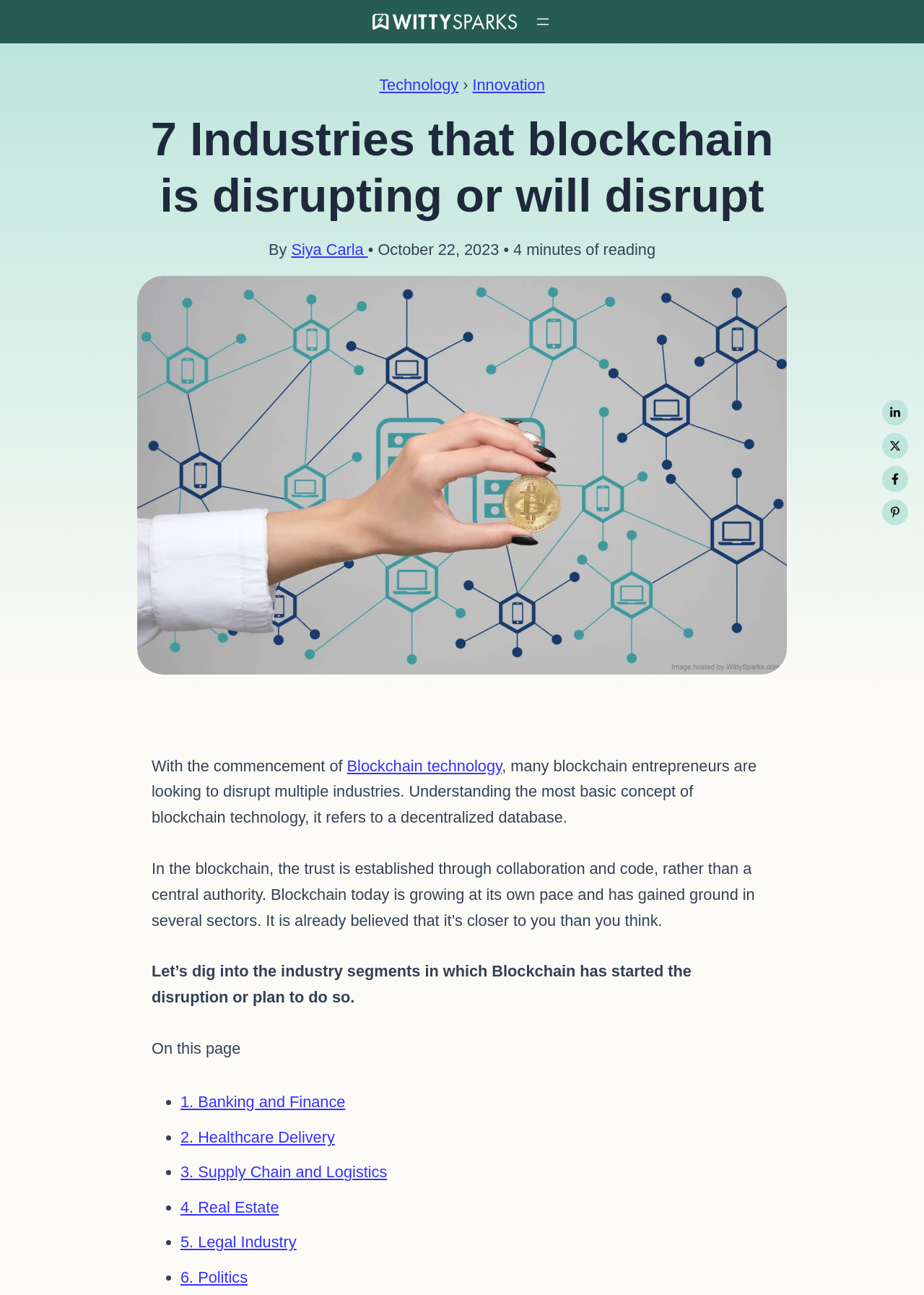What are the industries mentioned in the article that blockchain is disrupting?
Using the image as a reference, answer the question in detail.

The article mentions 7 industries that blockchain is disrupting, which are listed as 'Banking and Finance', 'Healthcare Delivery', 'Supply Chain and Logistics', 'Real Estate', 'Legal Industry', 'Politics', and one more industry.